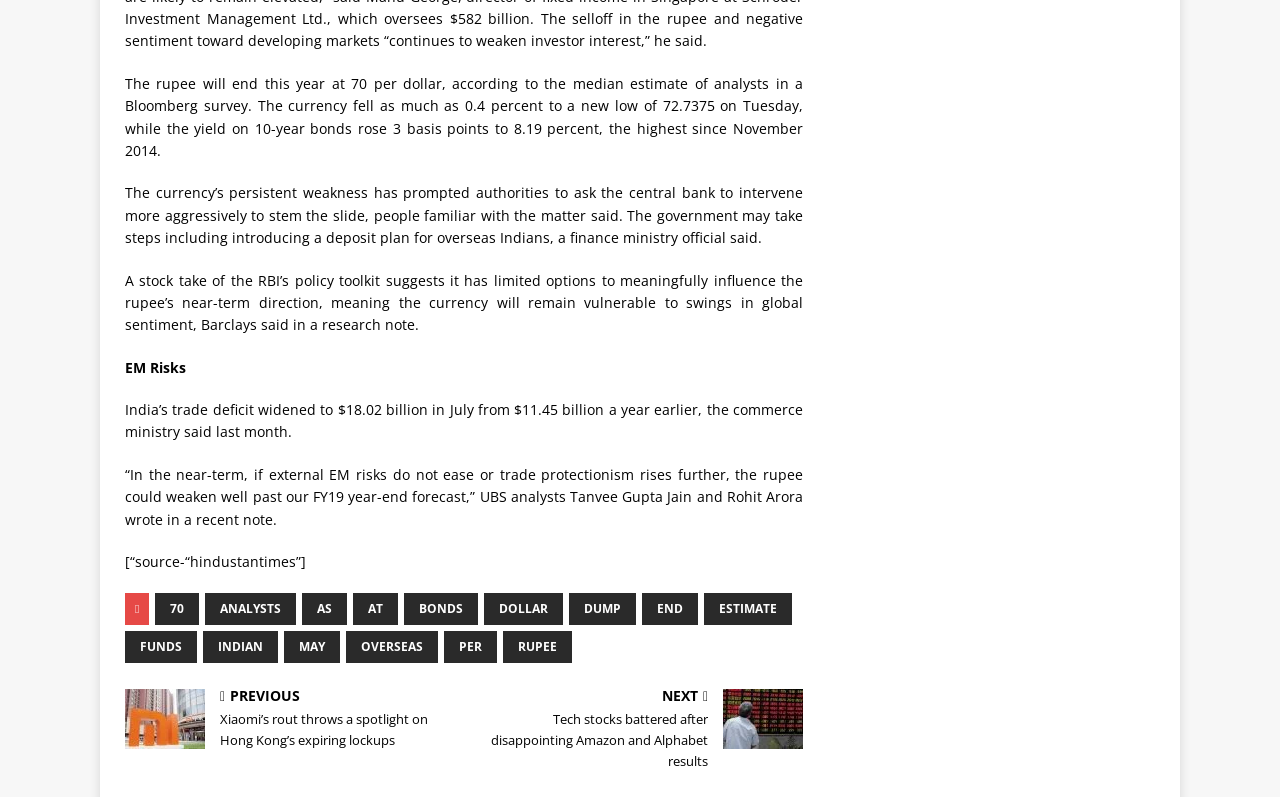Identify the bounding box coordinates of the clickable region to carry out the given instruction: "Read next news about 'Tech stocks battered after disappointing Amazon and Alphabet results'".

[0.369, 0.865, 0.627, 0.967]